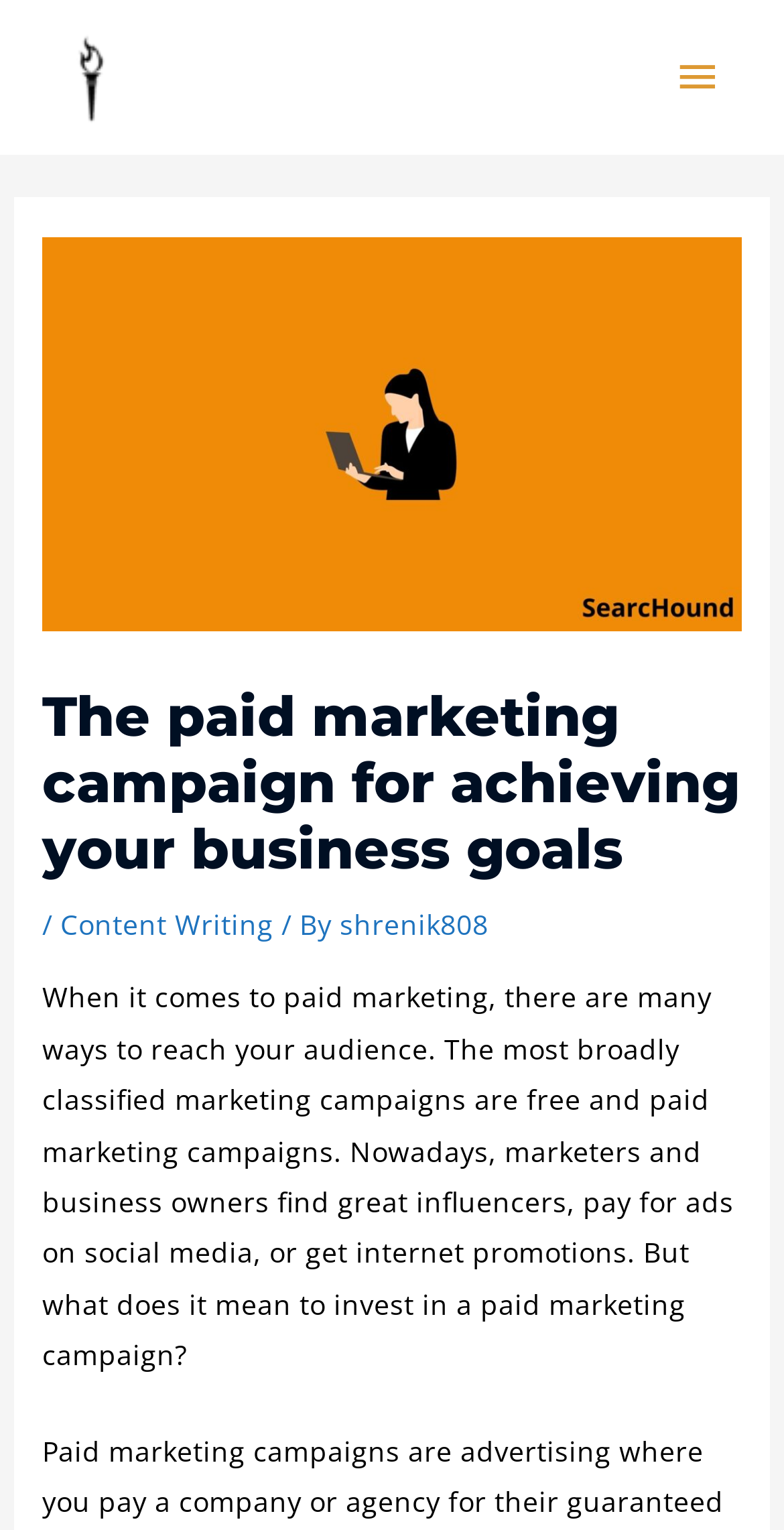Give a detailed explanation of the elements present on the webpage.

The webpage is about a guide to creating a paid marketing campaign for achieving business goals in the digital world. At the top left of the page, there is a link to "SearcHound Content Writing Platform in India" accompanied by a small image. On the top right, there is a main menu button that, when expanded, reveals a header section.

In the header section, there is a large image related to paid marketing campaigns, followed by a heading that matches the title of the webpage. Below the heading, there is a breadcrumb trail consisting of a slash, a link to "Content Writing", a "By" separator, and a link to the author "shrenik808".

The main content of the webpage starts with a paragraph of text that explains the concept of paid marketing campaigns, including the different ways to reach an audience, such as social media ads and internet promotions. The text also raises a question about what it means to invest in a paid marketing campaign.

At the bottom left of the page, there is a "Post navigation" section, but its content is not specified. Overall, the webpage appears to be an informative guide or article about paid marketing campaigns, with a focus on educating readers about this topic.